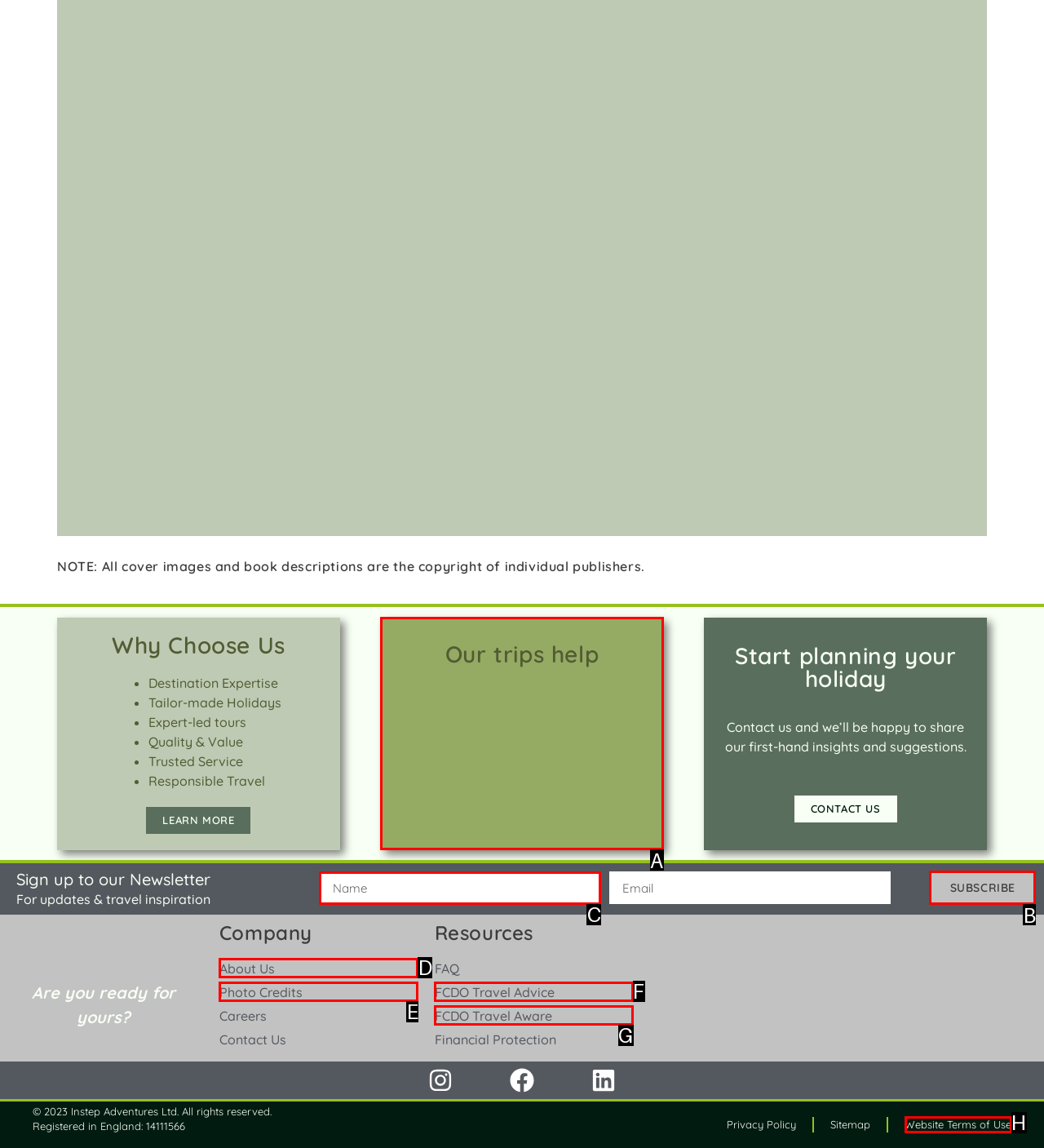For the instruction: Subscribe to the newsletter, determine the appropriate UI element to click from the given options. Respond with the letter corresponding to the correct choice.

B